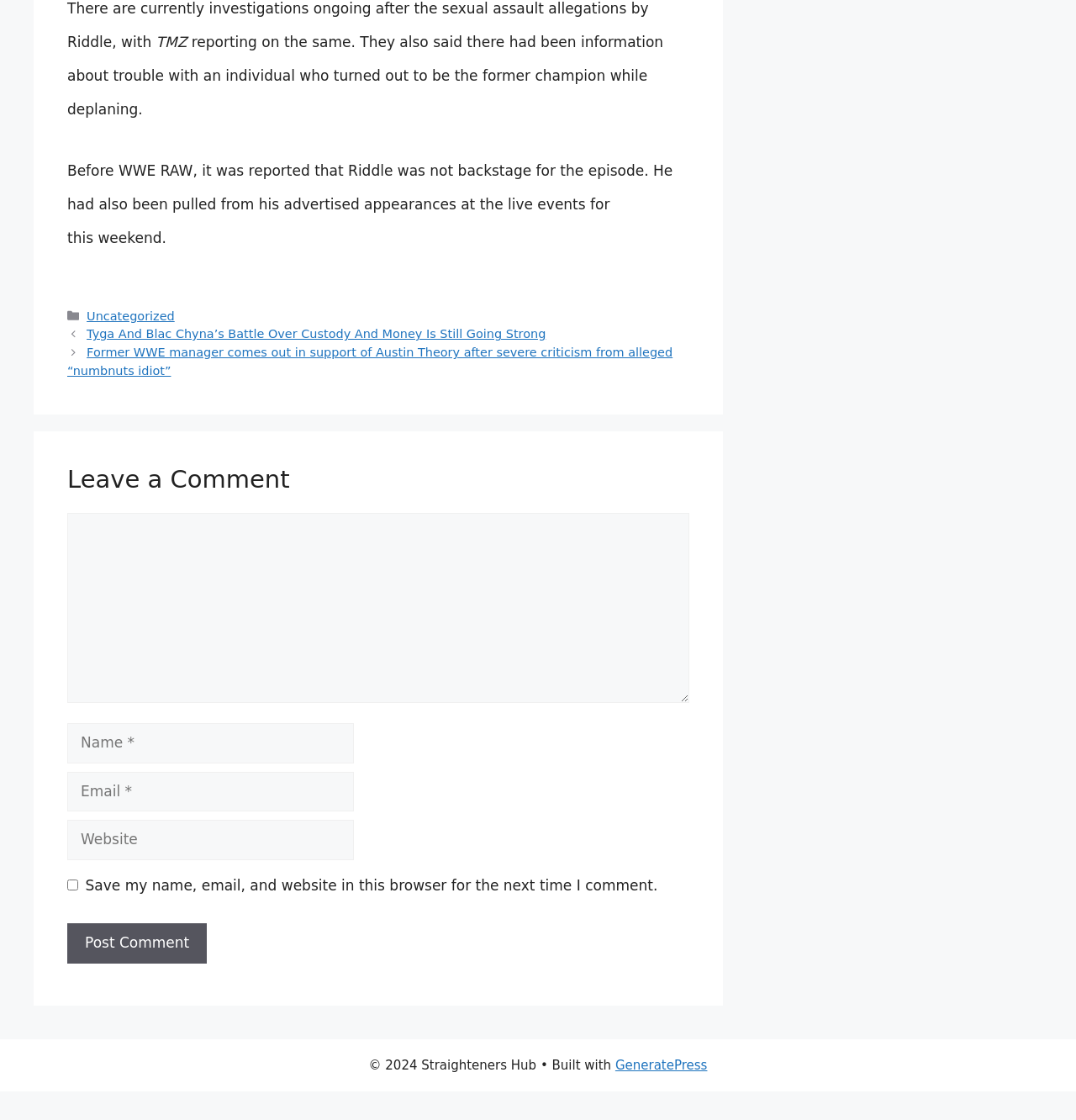Identify the bounding box coordinates of the area that should be clicked in order to complete the given instruction: "Enter your name in the 'Name' field". The bounding box coordinates should be four float numbers between 0 and 1, i.e., [left, top, right, bottom].

[0.062, 0.646, 0.329, 0.682]